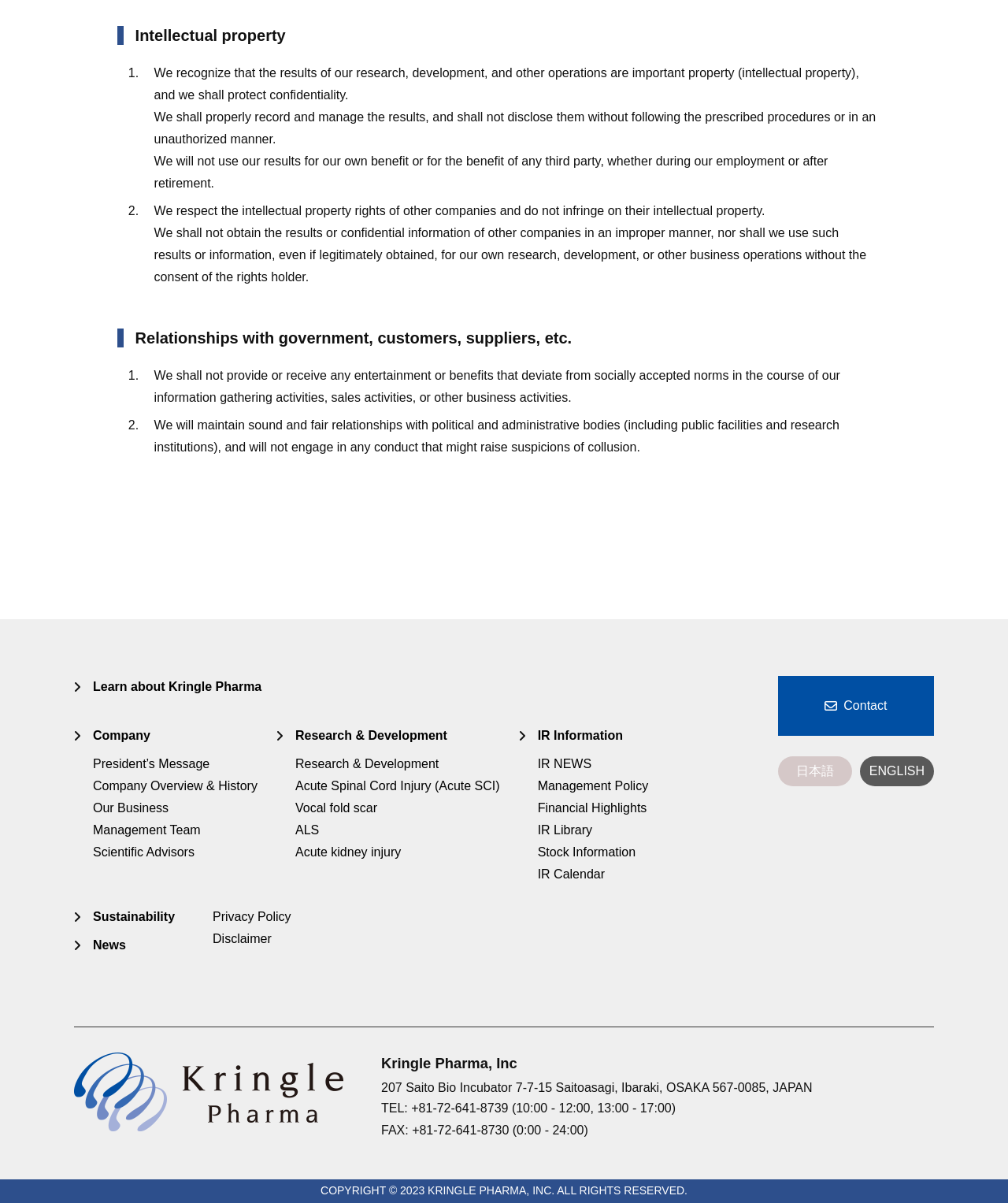Identify the bounding box coordinates of the clickable region required to complete the instruction: "Contact Kringle Pharma". The coordinates should be given as four float numbers within the range of 0 and 1, i.e., [left, top, right, bottom].

[0.772, 0.562, 0.927, 0.612]